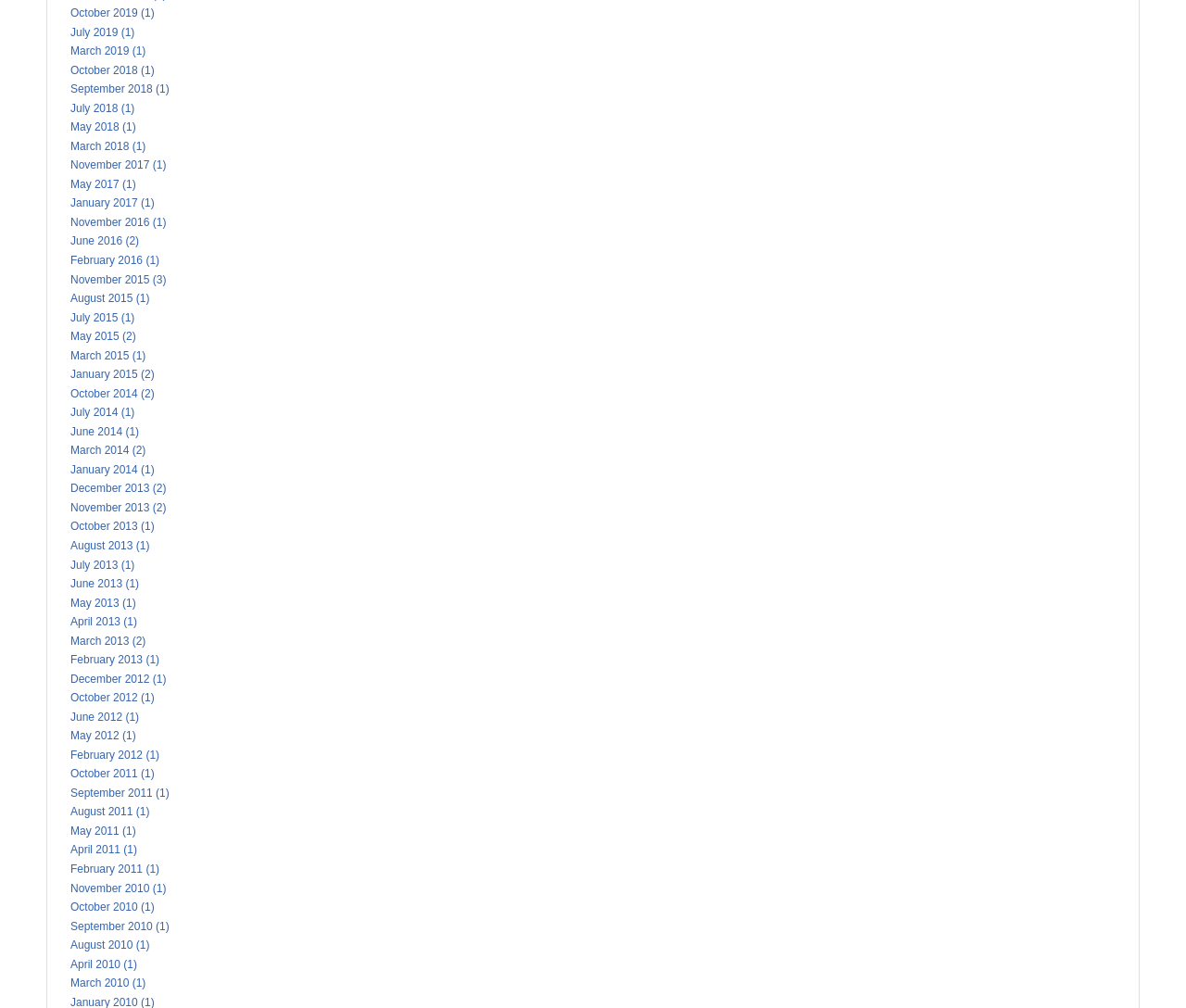Using a single word or phrase, answer the following question: 
Is there a link for December 2015?

No